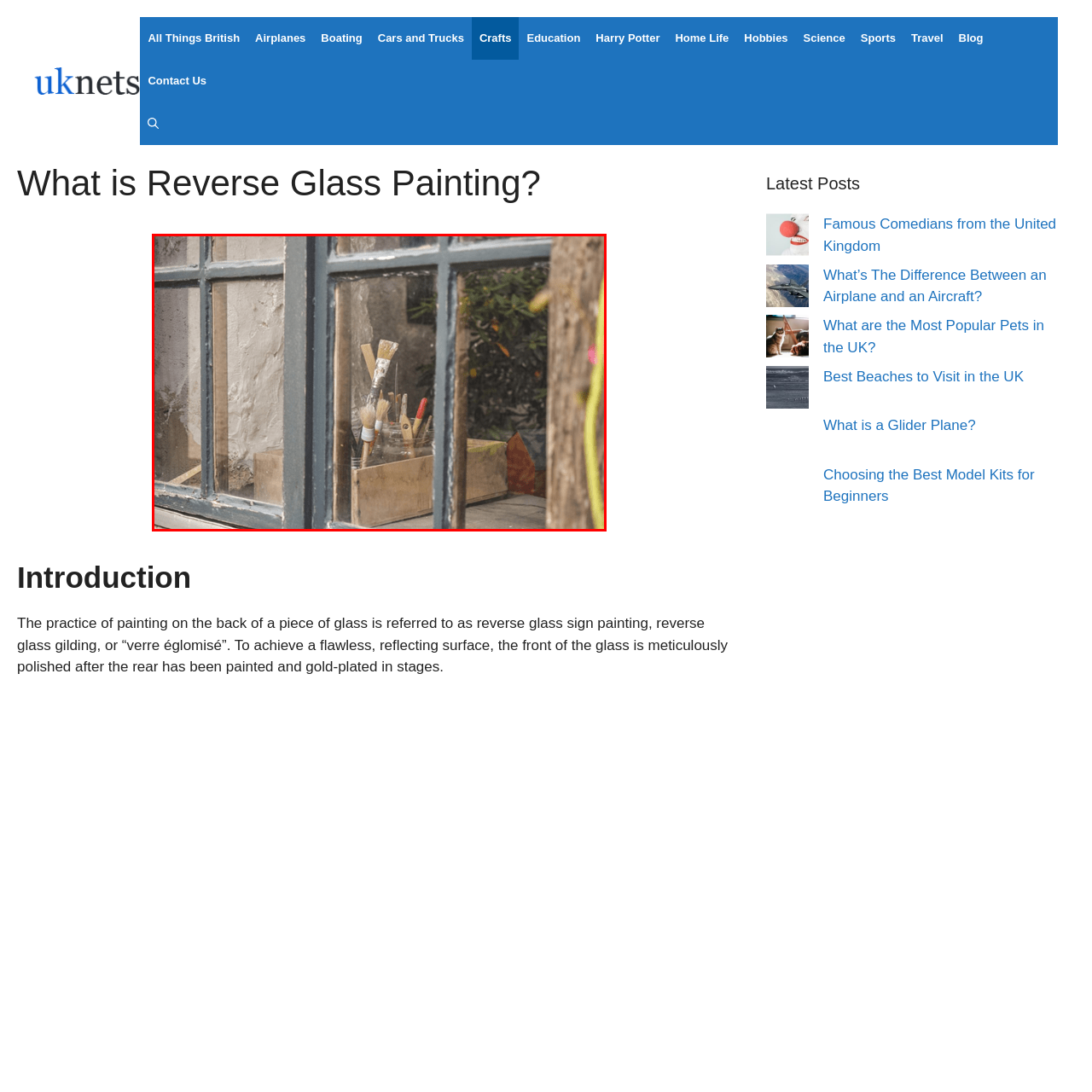Analyze the picture enclosed by the red bounding box and provide a single-word or phrase answer to this question:
What type of light is filtering through the window?

Soft light